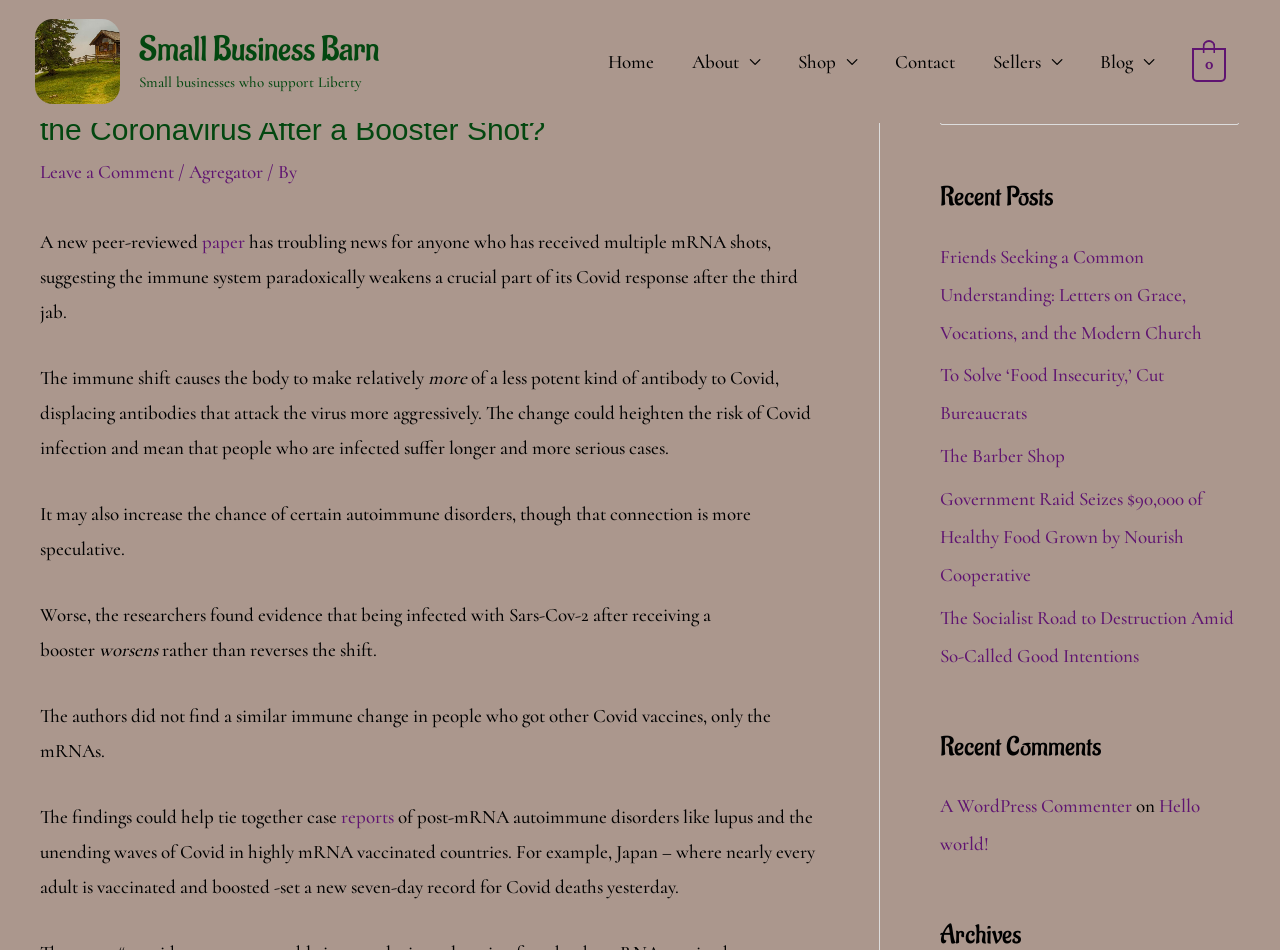Create a detailed summary of the webpage's content and design.

This webpage is about a blog post discussing the potential negative effects of mRNA COVID-19 vaccines on the immune system. At the top left corner, there is a logo of "Small Business Barn" with a link to the website's homepage. Next to the logo, there is a text "Small businesses who support Liberty". 

On the top right corner, there is a navigation menu with links to different sections of the website, including "Home", "About", "Shop", "Contact", "Sellers", and "Blog". There is also a link to view the shopping cart, which is currently empty.

Below the navigation menu, there is a header section with the title of the blog post "Do Covid mRNA Vaccines Damage Our Ability To Control the Coronavirus After a Booster Shot?" in a large font. Below the title, there are links to leave a comment, an aggregator, and the author's name.

The main content of the blog post is divided into several paragraphs discussing the findings of a peer-reviewed paper on the negative effects of mRNA vaccines on the immune system. The text explains how the vaccines can weaken the immune system's response to COVID-19 and increase the risk of infection and autoimmune disorders.

On the right side of the webpage, there are three sections: a search bar, a section for recent posts, and a section for recent comments. The recent posts section lists five links to other blog posts on the website, and the recent comments section lists one comment on a blog post titled "Hello world!".